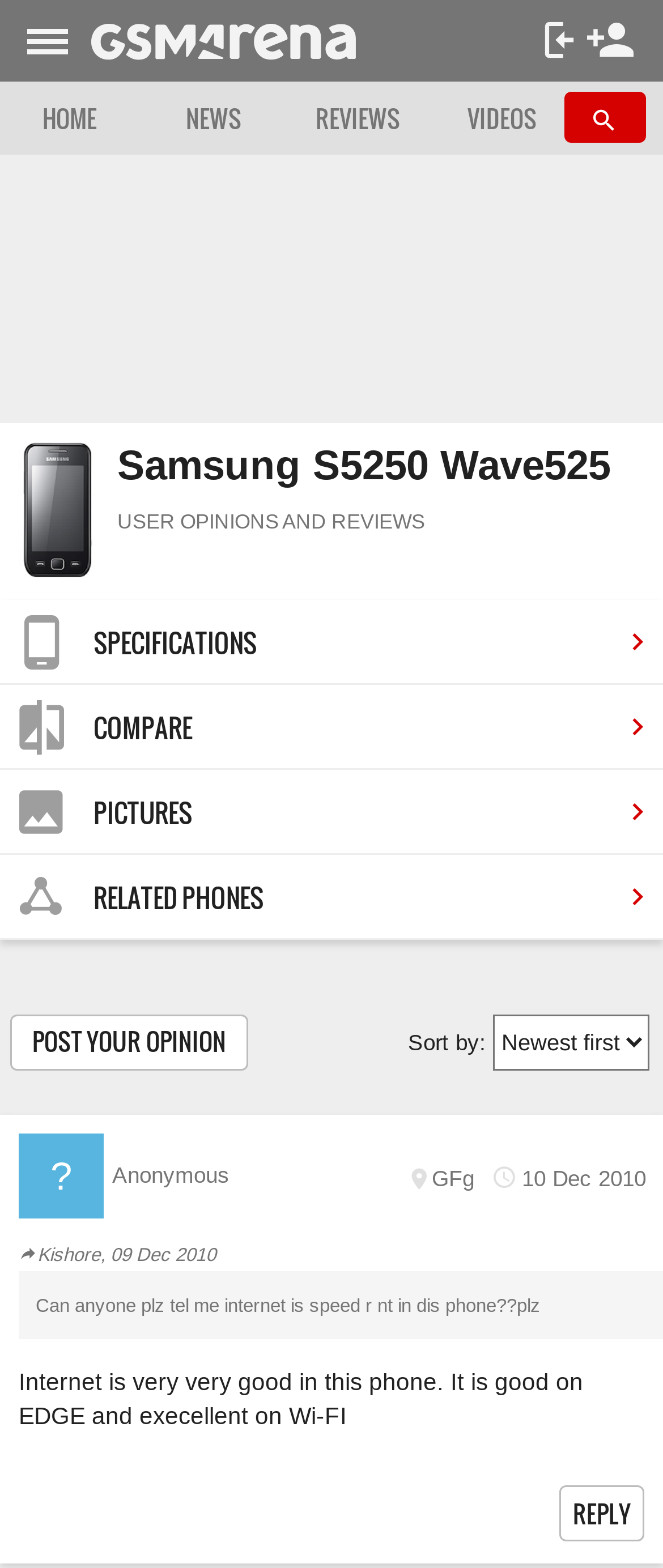Offer an in-depth caption of the entire webpage.

This webpage is about user opinions and reviews of the Samsung S5250 Wave525 phone. At the top, there are several links to other sections of the website, including HOME, COMPARE, TIP US, PRIVACY, NEWS, DAILY DEALS, RUMOR MILL, MERCH, REVIEWS, GLOSSARY, COVERAGE, and CONTACT US. Below these links, there is a horizontal separator.

On the left side of the page, there are links to various phone brands, including SAMSUNG, XIAOMI, ONEPLUS, GOOGLE, APPLE, SONY, MOTOROLA, VIVO, HUAWEI, HONOR, and OPPO. 

In the middle of the page, there is a heading that reads "Samsung S5250 Wave525" and a subheading that says "USER OPINIONS AND REVIEWS". Below this, there is a list item that links to the phone's specifications. There are also links to compare the phone, view pictures, and see related phones.

The main content of the page is a list of user reviews and opinions. Each review includes the user's name, location, and date of posting, as well as their comment. There is also a "Reply to this post" link below each review. The reviews are sorted by a dropdown menu that allows users to choose how they want to sort the comments.

At the bottom of the page, there are links to the desktop version and Android app of the website. There is also an advertisement iframe.